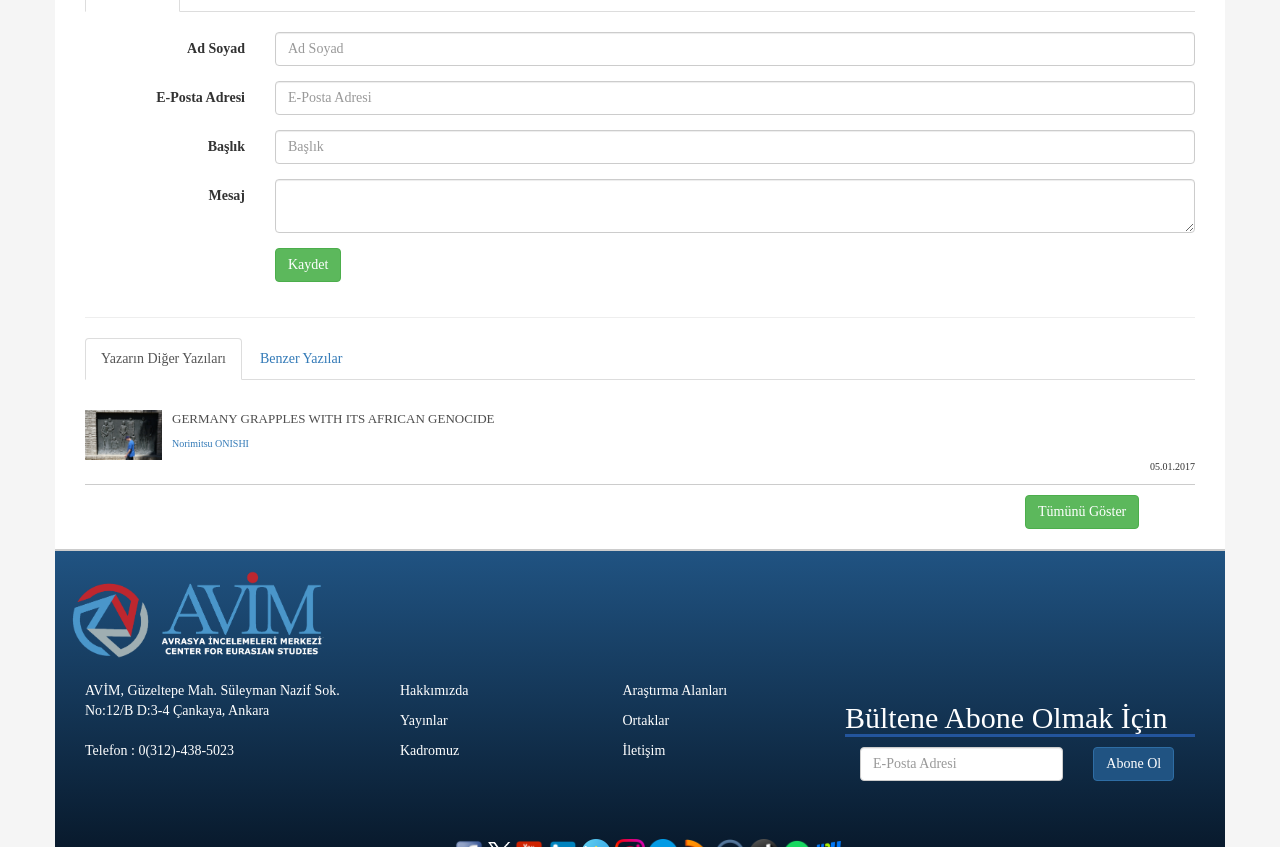Please identify the bounding box coordinates of the element that needs to be clicked to execute the following command: "Write a message". Provide the bounding box using four float numbers between 0 and 1, formatted as [left, top, right, bottom].

[0.215, 0.211, 0.934, 0.275]